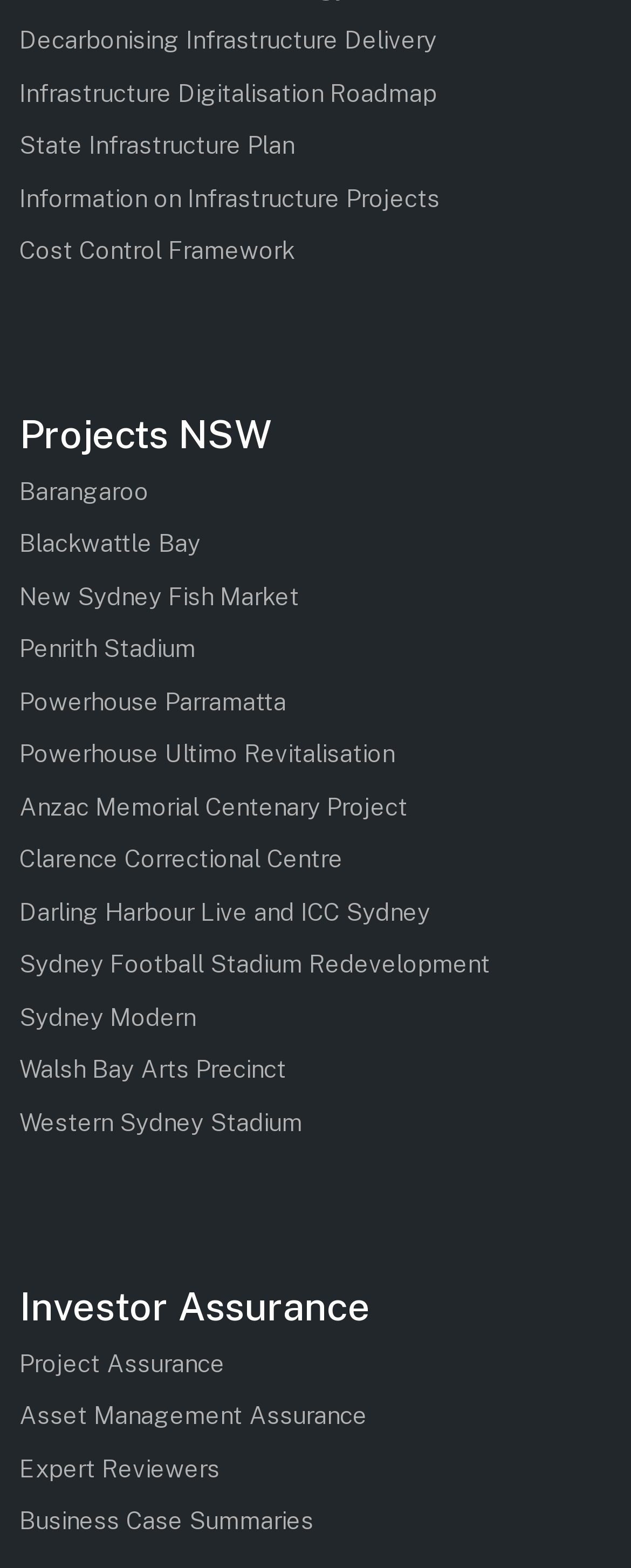Are there any links related to assurance on this webpage?
Provide a one-word or short-phrase answer based on the image.

Yes